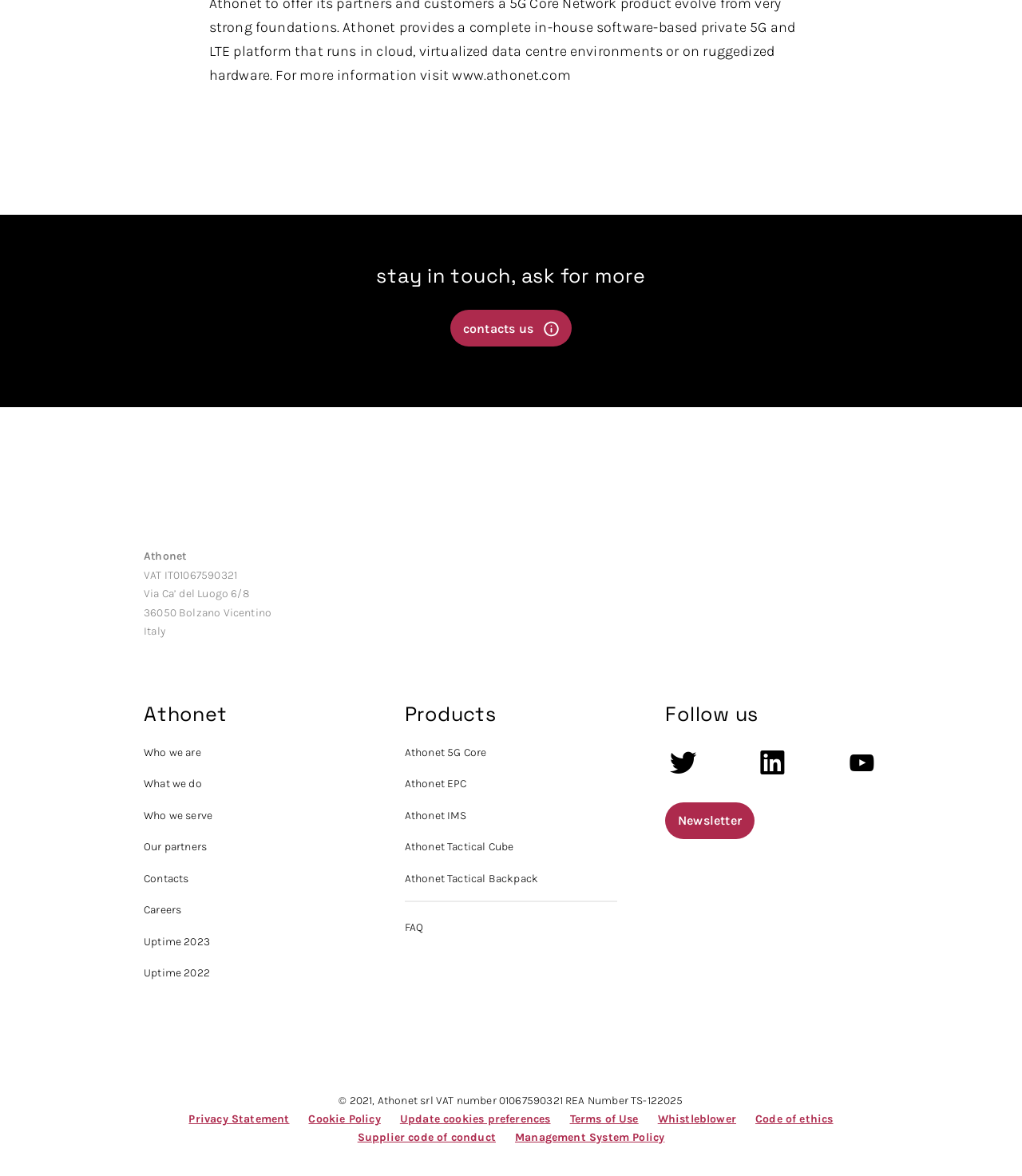Identify the bounding box coordinates necessary to click and complete the given instruction: "learn about Athonet 5G Core".

[0.396, 0.634, 0.476, 0.646]